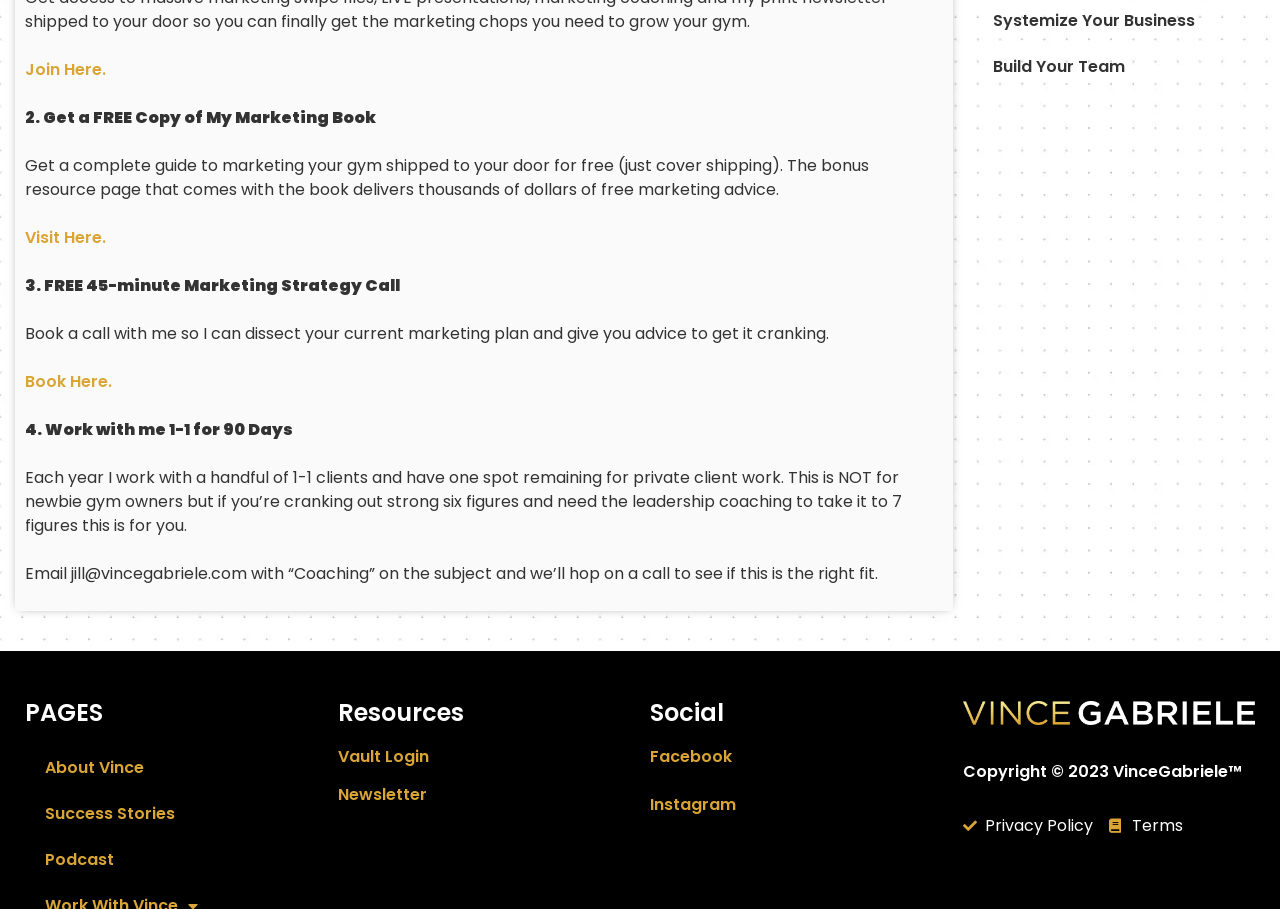Given the element description Terms, identify the bounding box coordinates for the UI element on the webpage screenshot. The format should be (top-left x, top-left y, bottom-right x, bottom-right y), with values between 0 and 1.

[0.866, 0.895, 0.924, 0.922]